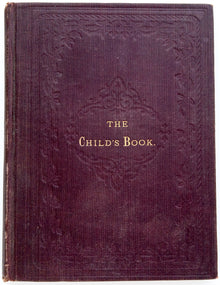What is the price of the book?
Respond to the question with a well-detailed and thorough answer.

The question asks about the price of the book. The caption mentions that the book, or a similar variant, is referenced in the context of its pricing at ¥734.00, suggesting its collectible value within the realm of literature focused on childhood themes.